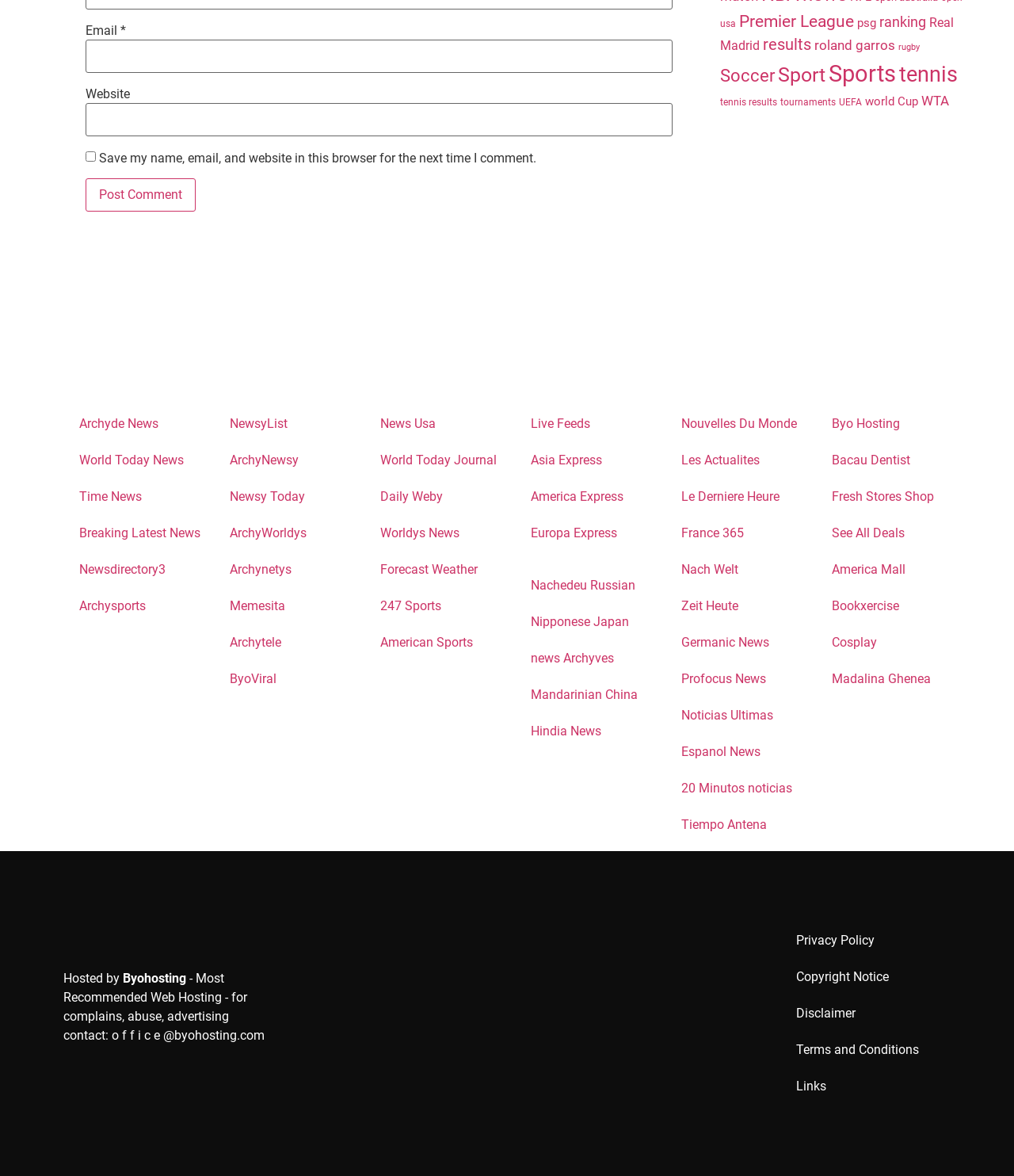Determine the bounding box coordinates of the section I need to click to execute the following instruction: "Visit 'Premier League' page". Provide the coordinates as four float numbers between 0 and 1, i.e., [left, top, right, bottom].

[0.729, 0.01, 0.842, 0.026]